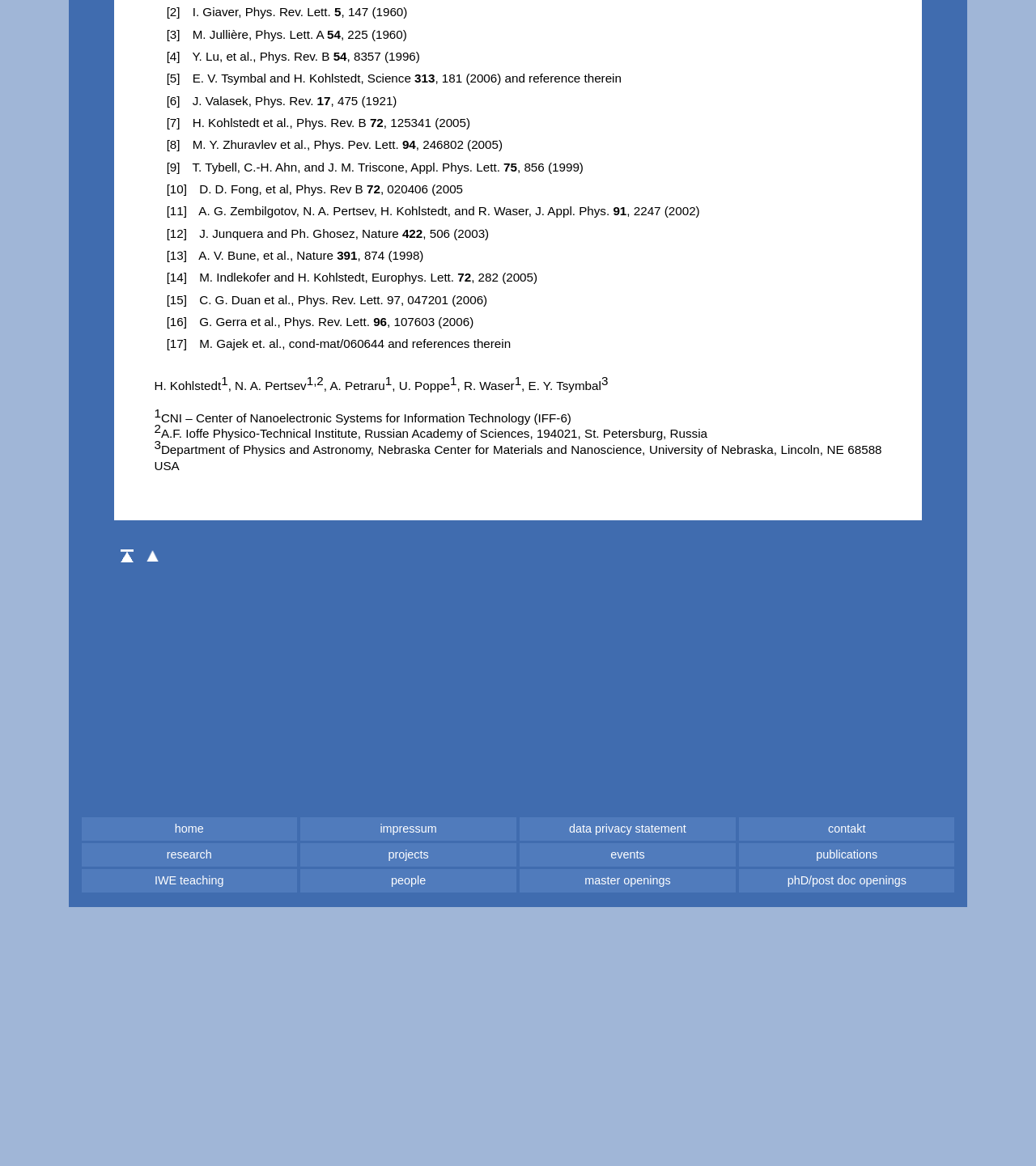Identify the bounding box coordinates of the part that should be clicked to carry out this instruction: "check the publications".

[0.713, 0.723, 0.921, 0.743]